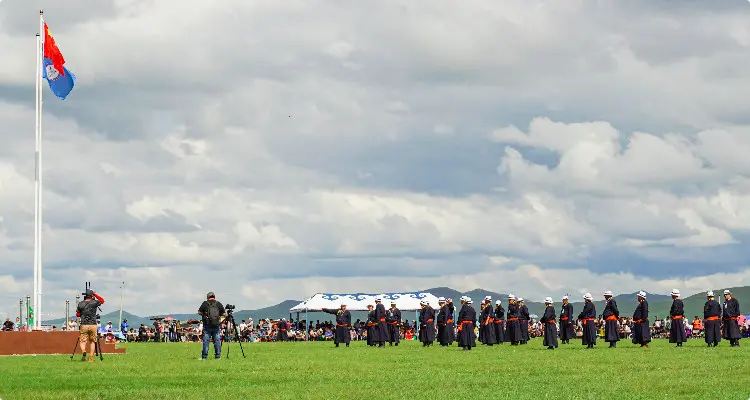Create a detailed narrative for the image.

The image captures a vibrant scene from the Naadam Festival in Inner Mongolia, showcasing a traditional ceremony on the expansive grasslands. Prominently featured is a large flagpole with the flag of Mongolia waving in the breeze, signifying national pride amidst the festivities. 

In the foreground, a group of elegantly attired participants don traditional costumes, suggesting a display of cultural heritage and athletic prowess, common elements of the Naadam celebrations. These individuals are engaged in ceremonial activities, likely part of the traditional sports competitions which include archery, wrestling, and horse racing. 

Photographers can be seen capturing the moment, highlighting the event's significance and the enthusiastic crowd in the background that adds to the festive atmosphere. The lush green grass and the dramatic cloud-filled sky create a picturesque backdrop, enhancing the visual impact of this vibrant cultural celebration.